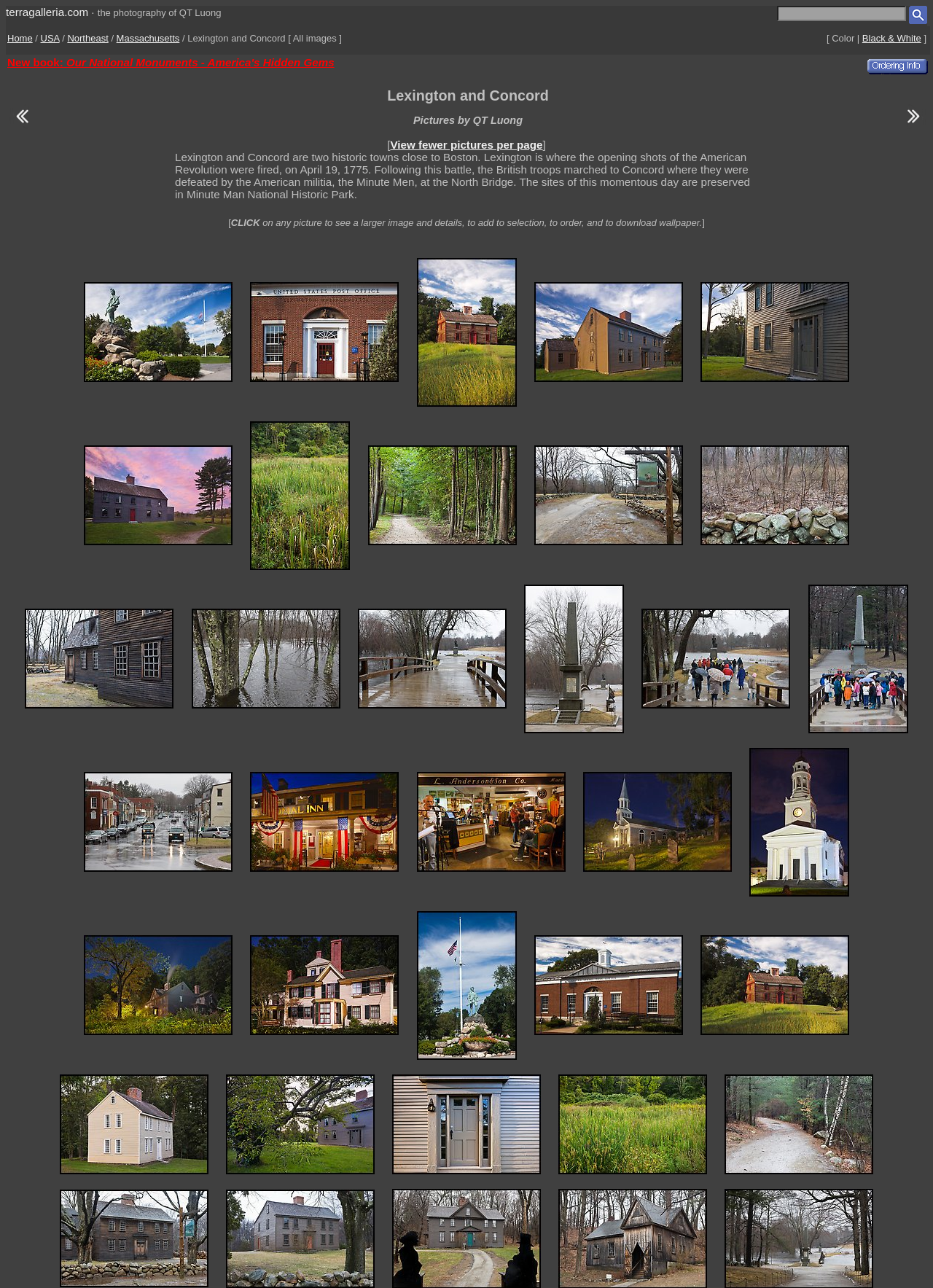Find the bounding box coordinates of the area that needs to be clicked in order to achieve the following instruction: "Learn how to buy prints or license images". The coordinates should be specified as four float numbers between 0 and 1, i.e., [left, top, right, bottom].

[0.928, 0.044, 0.995, 0.053]